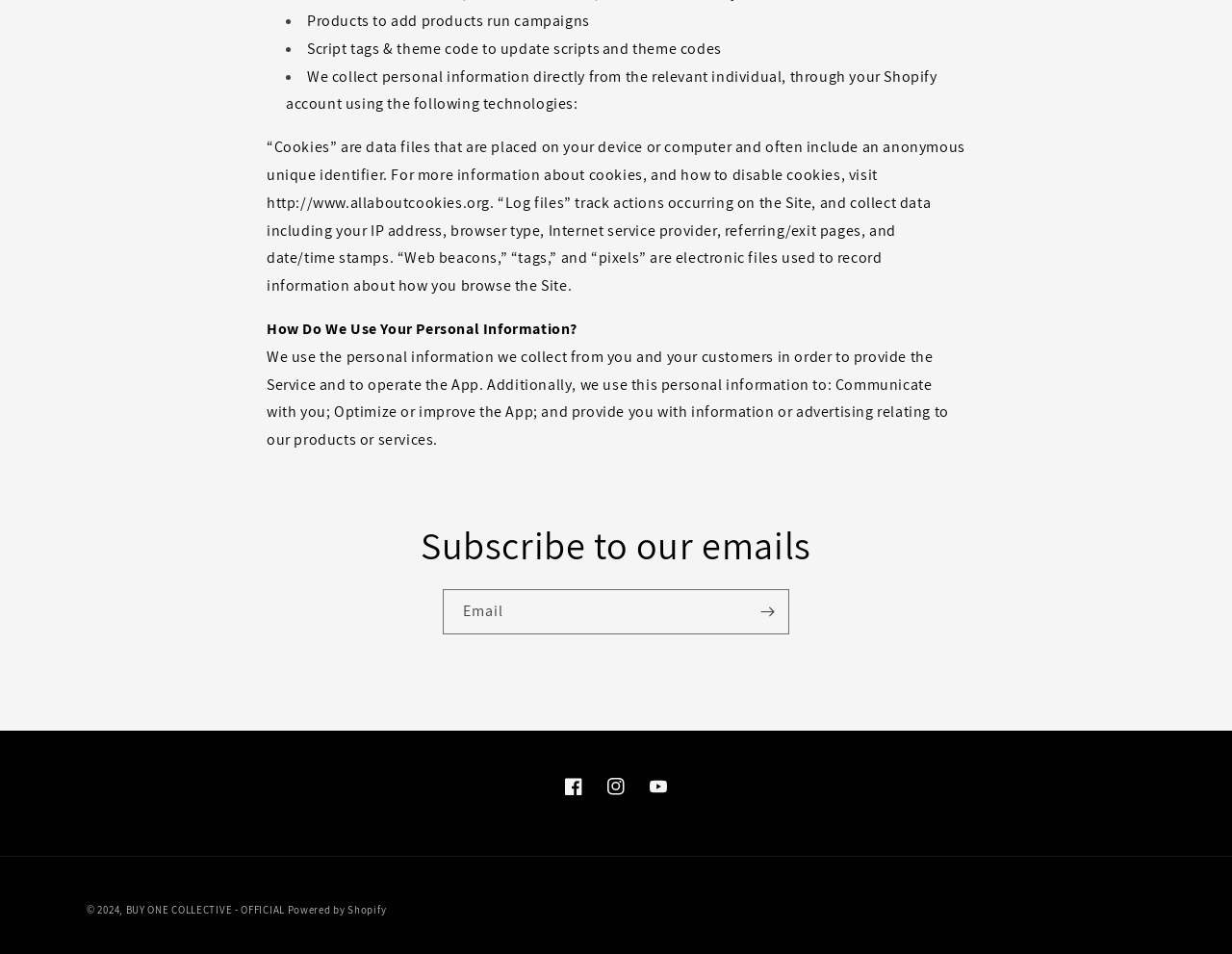Determine the bounding box coordinates for the UI element with the following description: "parent_node: Email name="contact[email]" placeholder="Email"". The coordinates should be four float numbers between 0 and 1, represented as [left, top, right, bottom].

[0.36, 0.619, 0.64, 0.664]